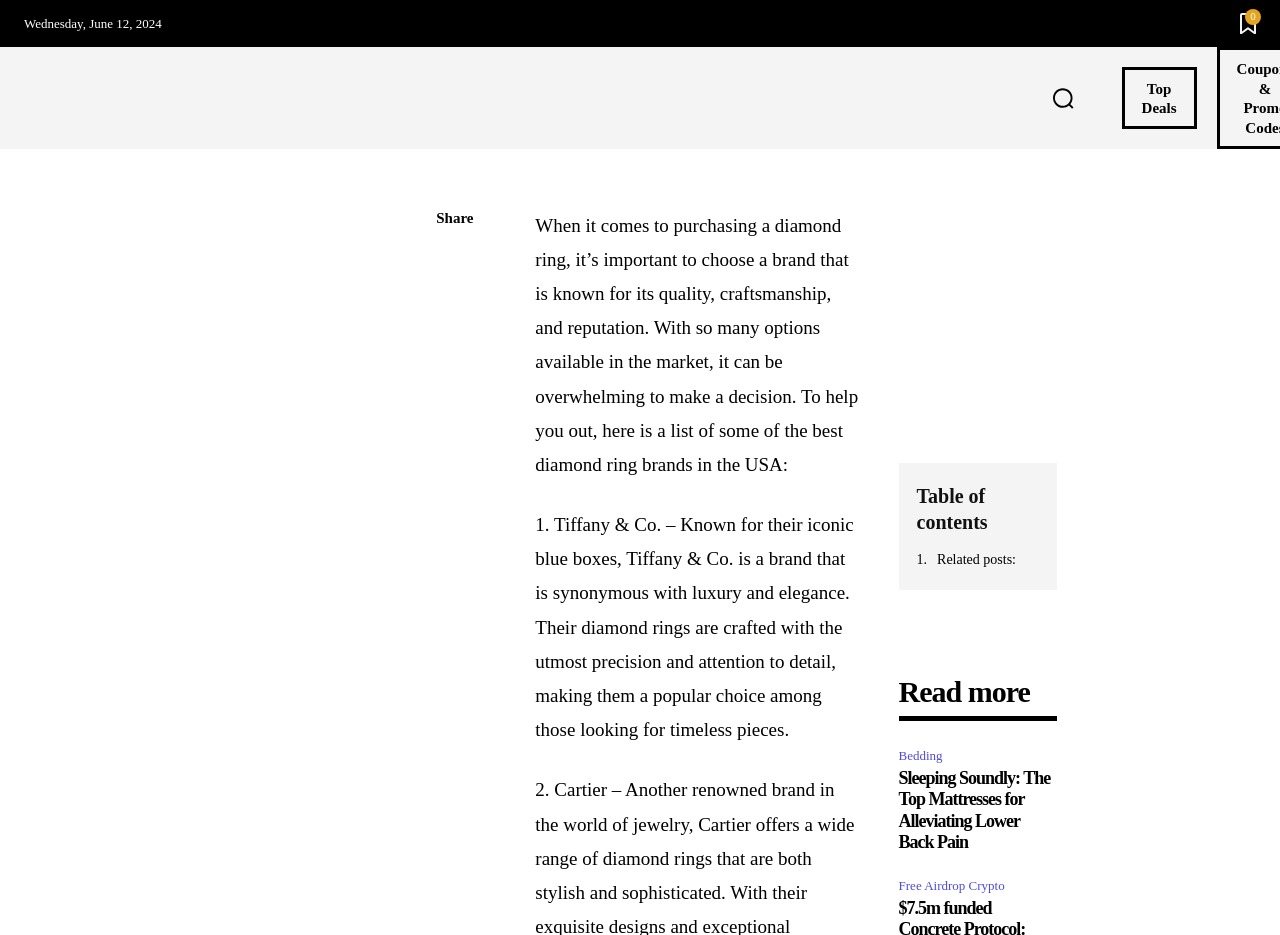Determine the bounding box coordinates for the area that needs to be clicked to fulfill this task: "Share this page". The coordinates must be given as four float numbers between 0 and 1, i.e., [left, top, right, bottom].

[0.341, 0.264, 0.372, 0.307]